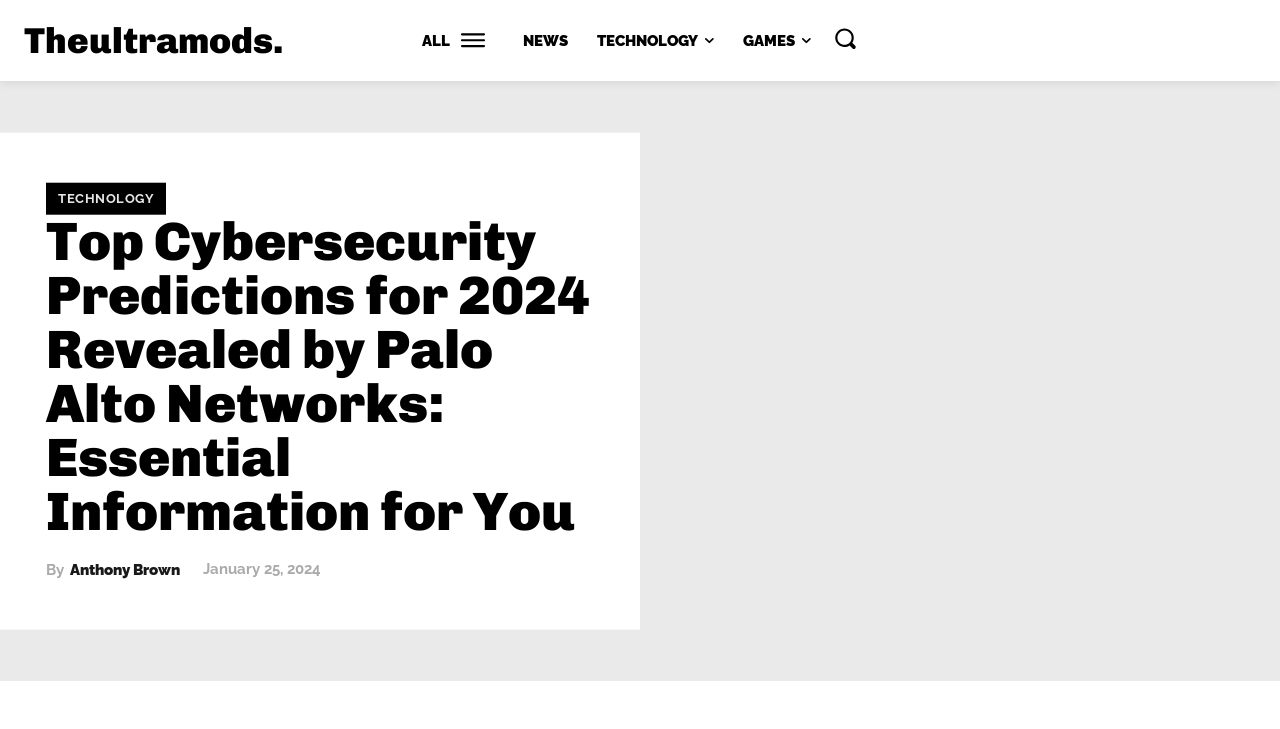What is the purpose of the button at the top right?
Give a detailed explanation using the information visible in the image.

I found the purpose of the button by looking at its label, which is 'Search'.